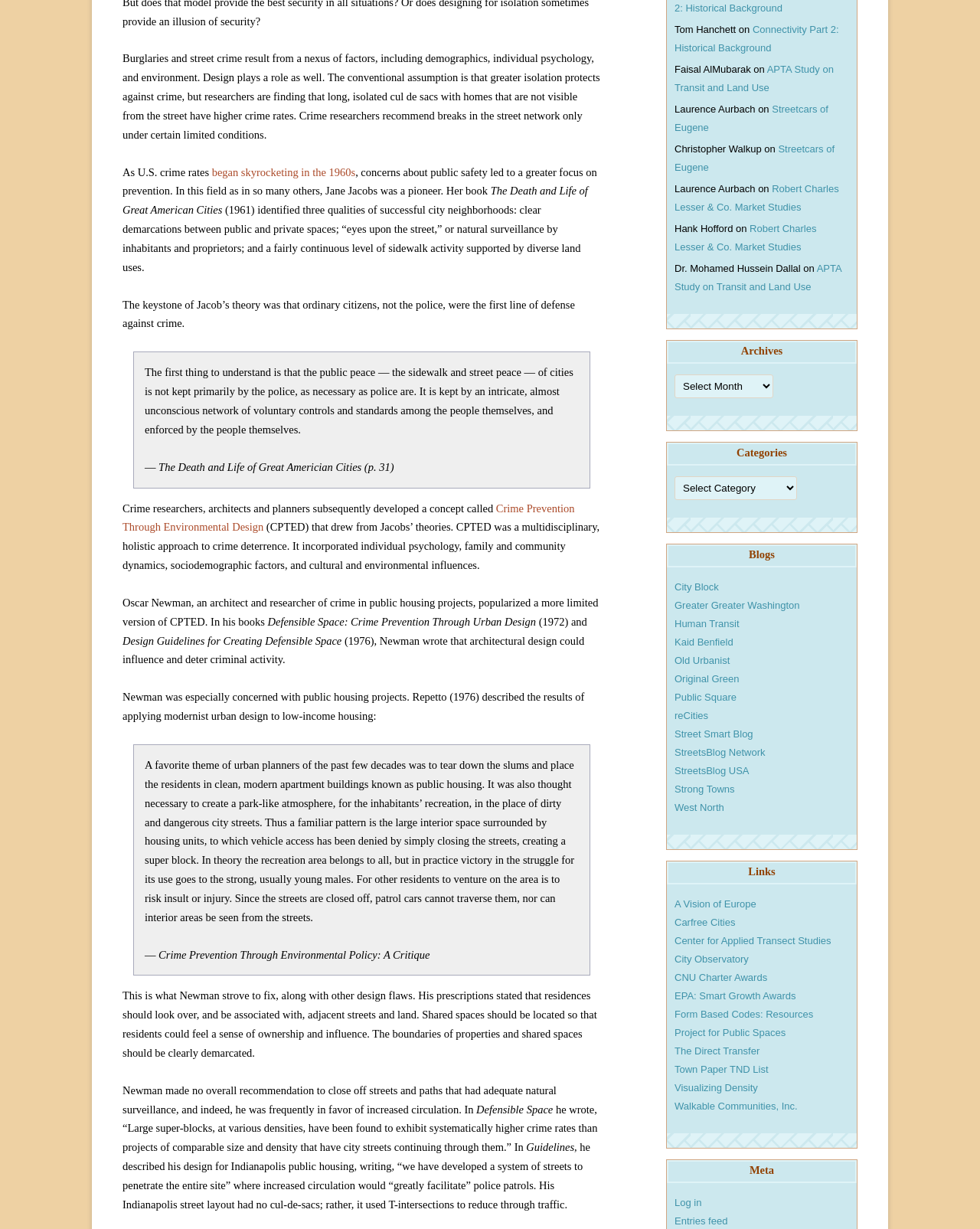Find the bounding box coordinates for the HTML element described in this sentence: "reCities". Provide the coordinates as four float numbers between 0 and 1, in the format [left, top, right, bottom].

[0.688, 0.577, 0.723, 0.587]